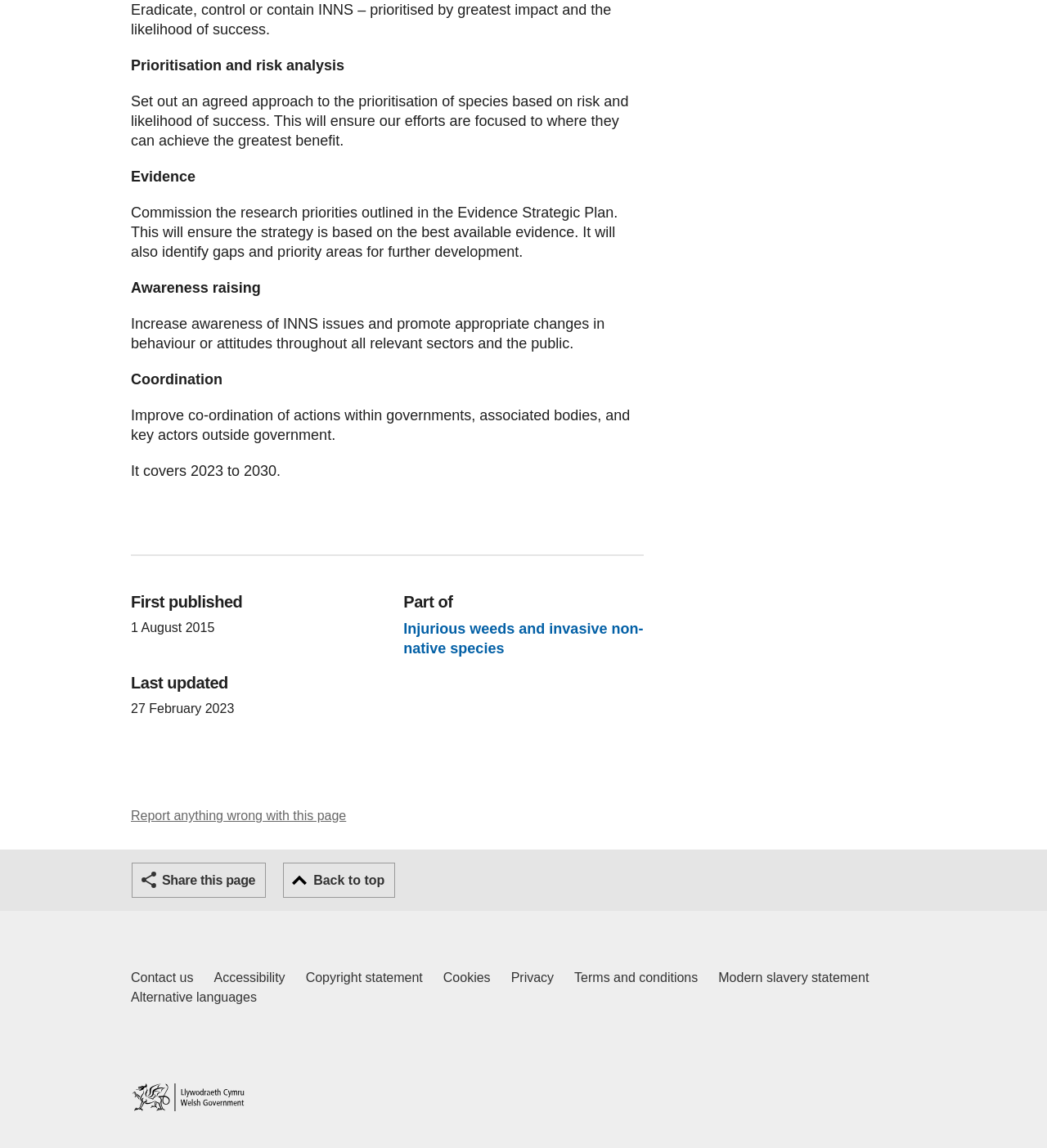Please specify the bounding box coordinates of the element that should be clicked to execute the given instruction: 'Report anything wrong with this page'. Ensure the coordinates are four float numbers between 0 and 1, expressed as [left, top, right, bottom].

[0.0, 0.682, 1.0, 0.74]